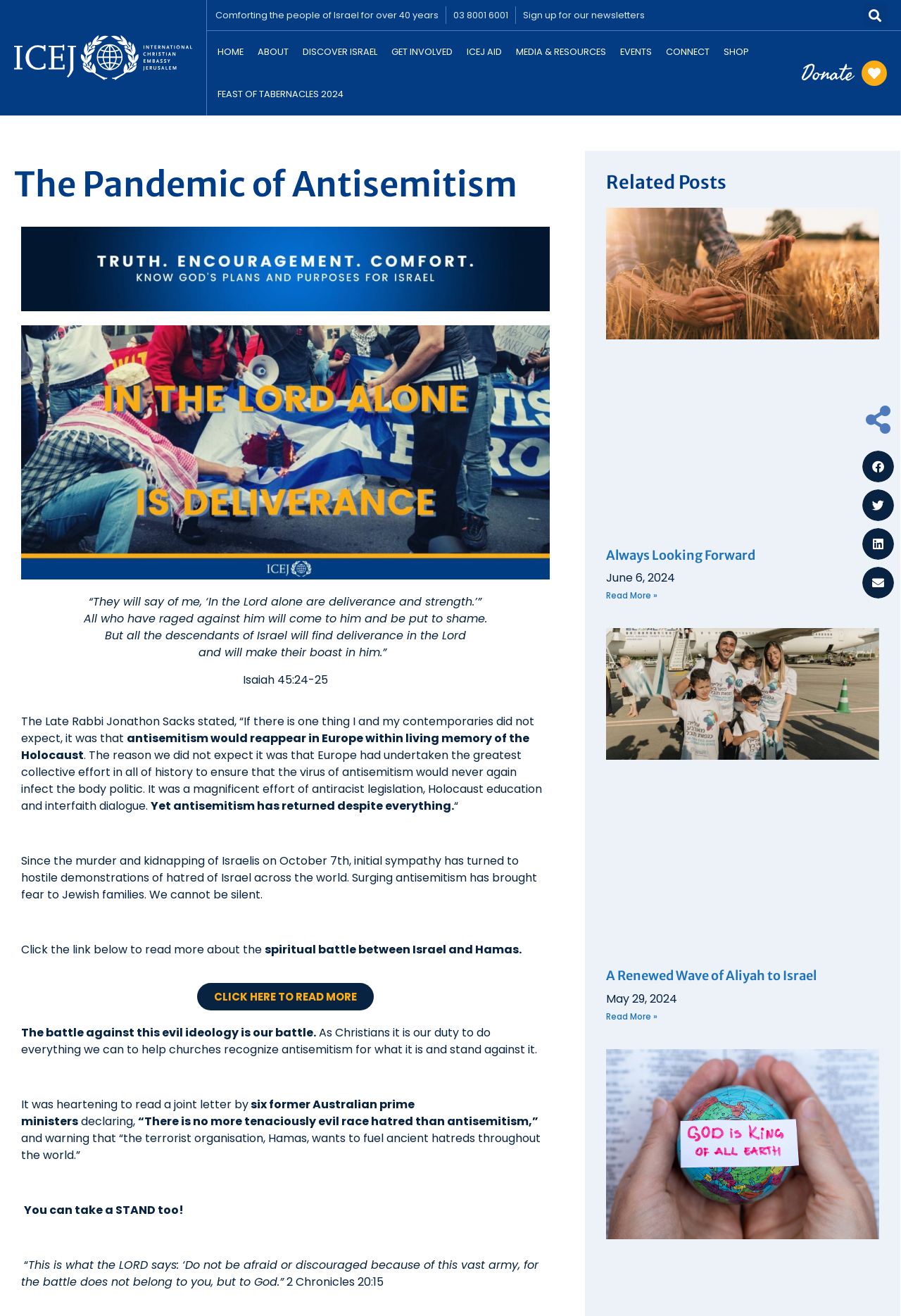Determine the main text heading of the webpage and provide its content.

The Pandemic of Antisemitism